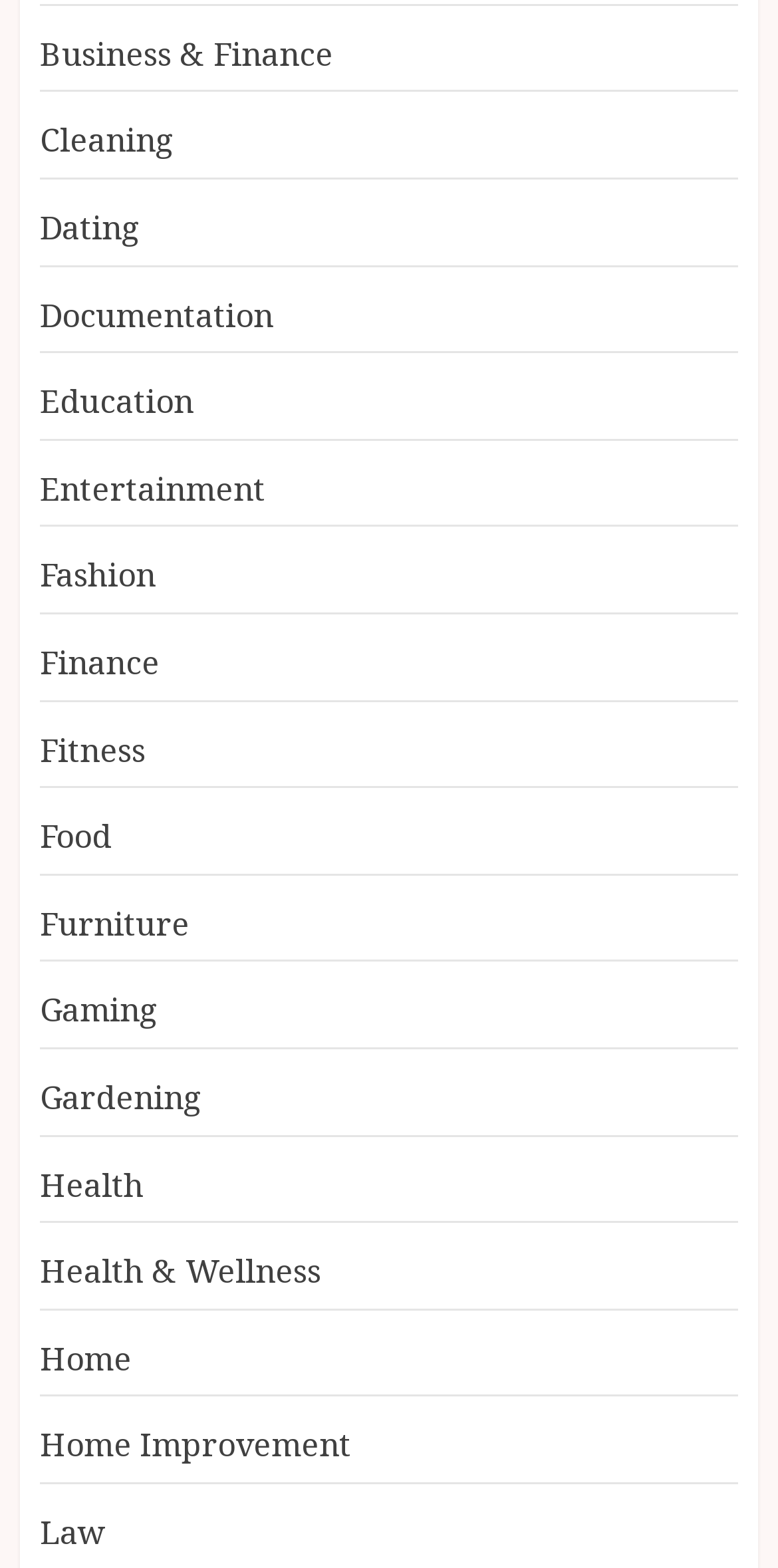What categories are listed on the webpage?
Please answer the question as detailed as possible.

By examining the webpage, I can see a list of categories including Business & Finance, Cleaning, Dating, and many others. These categories are listed as links, indicating that they are clickable and may lead to further information or subcategories.